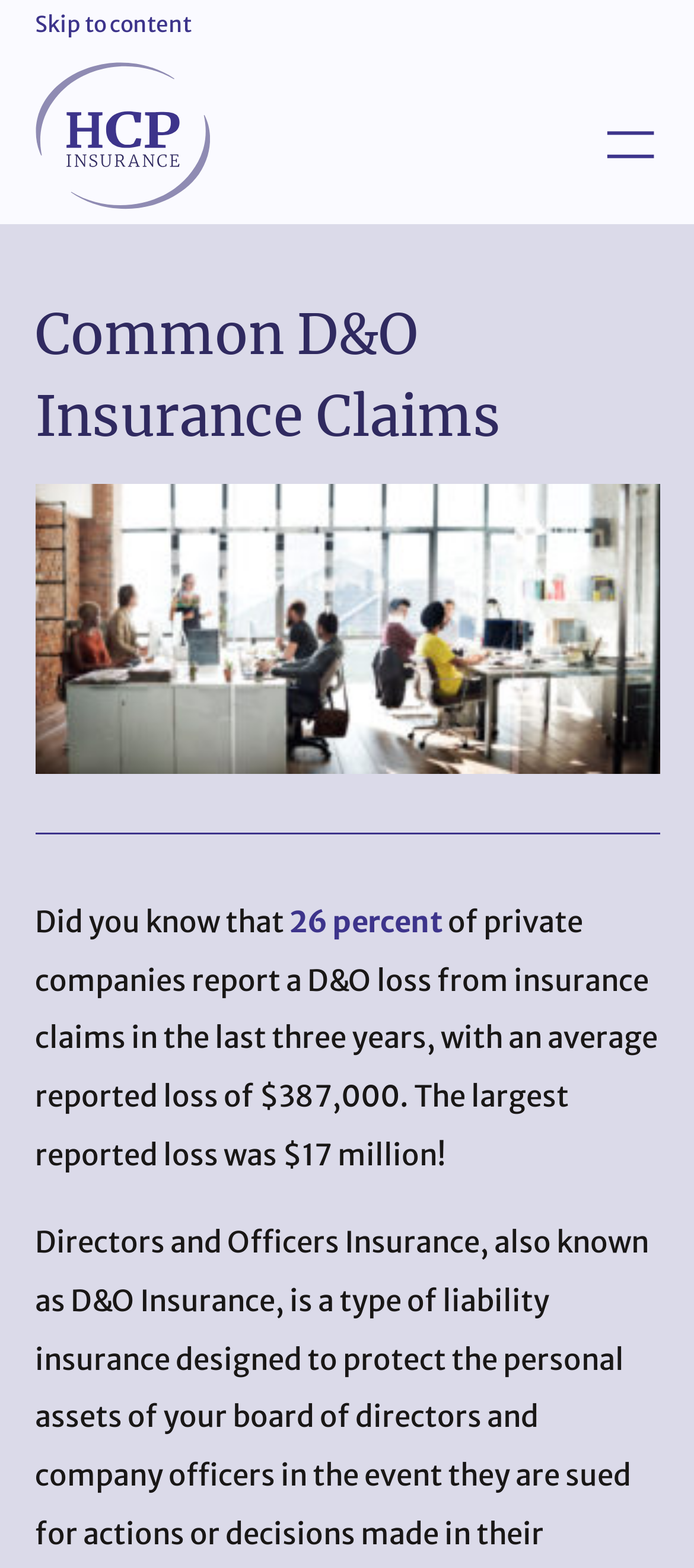Explain the features and main sections of the webpage comprehensively.

The webpage is about common D&O insurance claims, specifically highlighting the risks and losses associated with them. At the top-left corner, there is a link to skip to the content, and next to it, there is a logo link to the homepage, accompanied by an image. On the top-right side, there is a menu label with an associated image.

Below the menu label, there is a header section that spans across the page, containing a heading that reads "Common D&O Insurance Claims". Following this heading, there is a paragraph of text that starts with "Did you know that" and provides a statistic about private companies experiencing D&O losses, including the average reported loss of $387,000. This paragraph also includes a link to the specific percentage, 26 percent, and mentions the largest reported loss of $17 million.